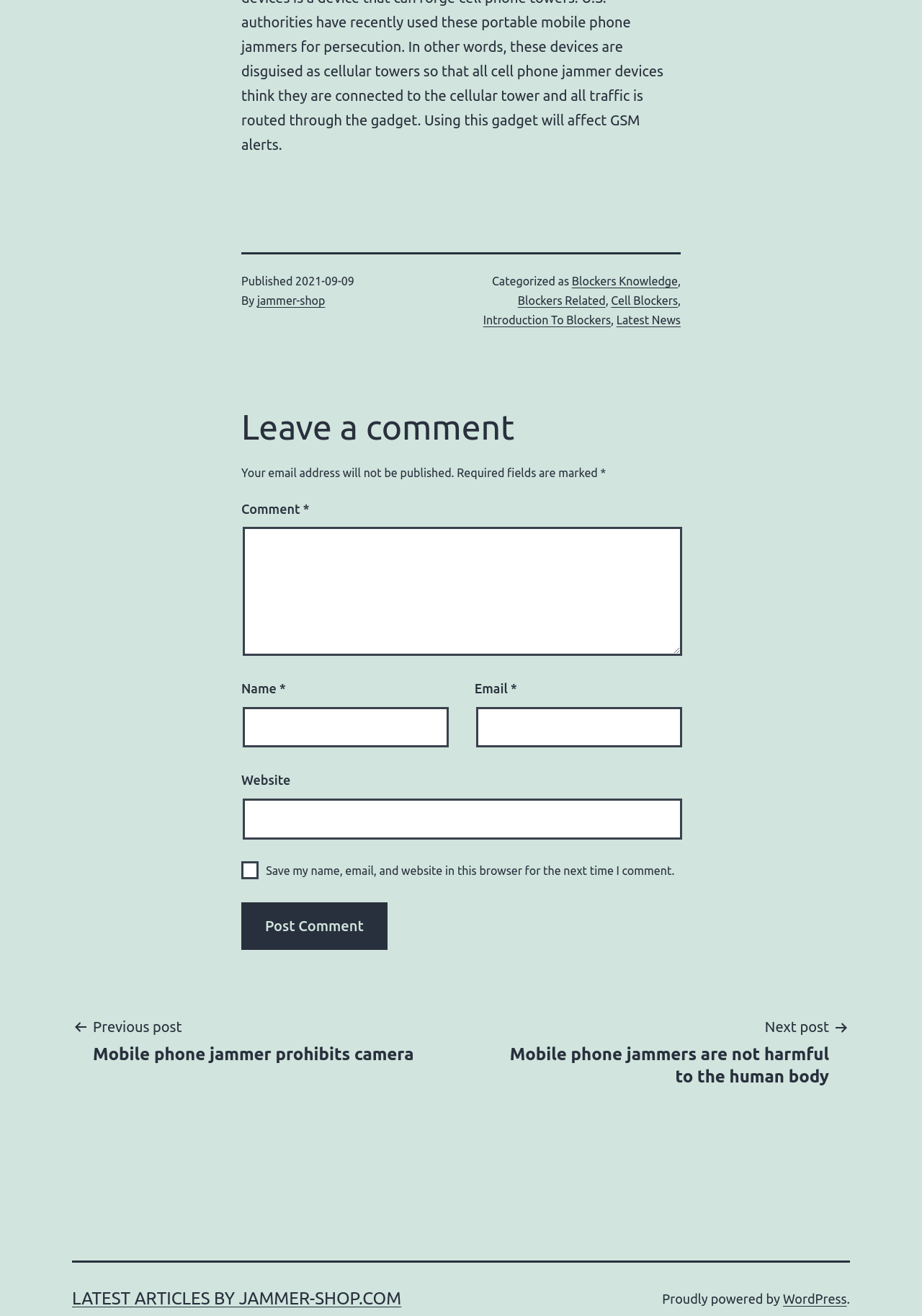Determine the bounding box coordinates of the clickable area required to perform the following instruction: "Enter your name". The coordinates should be represented as four float numbers between 0 and 1: [left, top, right, bottom].

[0.263, 0.537, 0.487, 0.568]